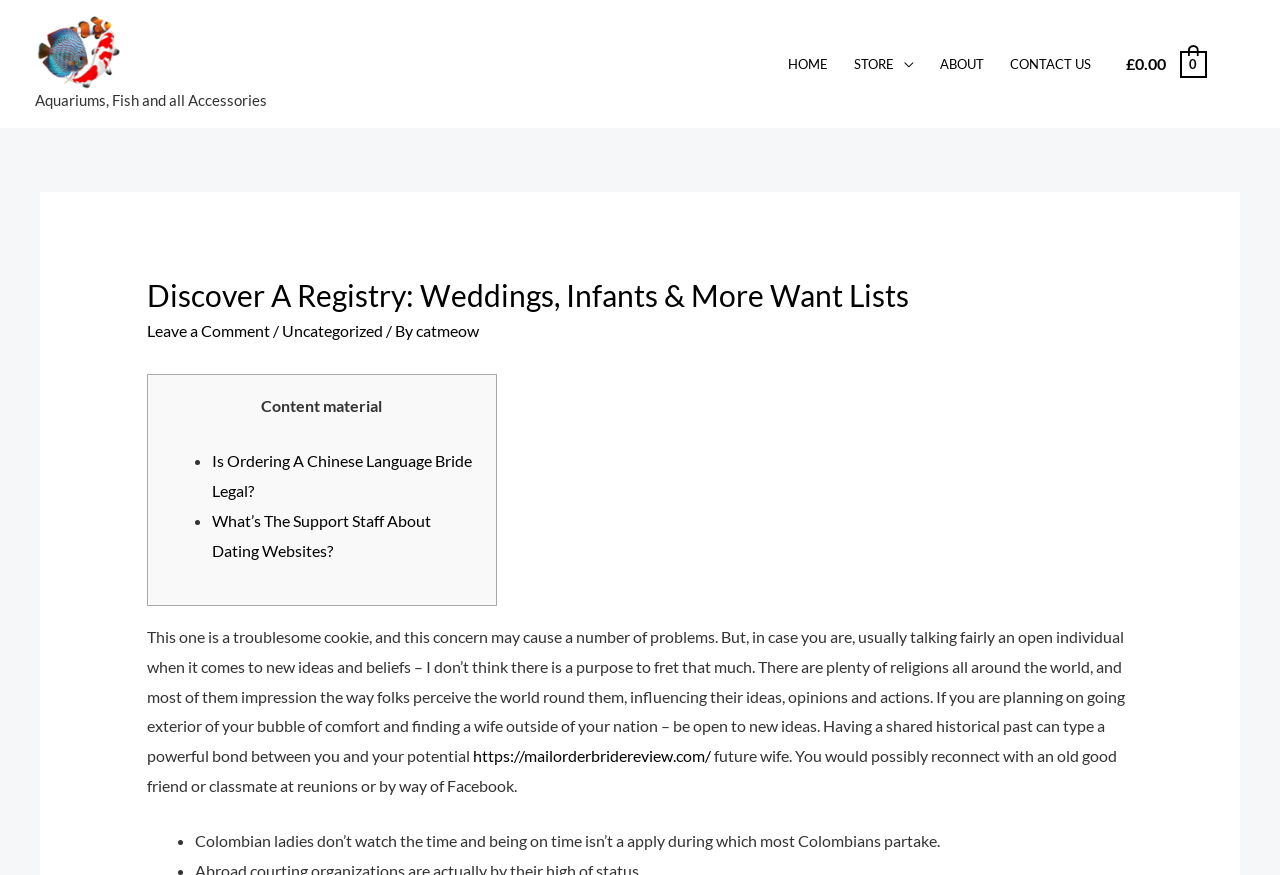For the element described, predict the bounding box coordinates as (top-left x, top-left y, bottom-right x, bottom-right y). All values should be between 0 and 1. Element description: Home

[0.605, 0.033, 0.657, 0.113]